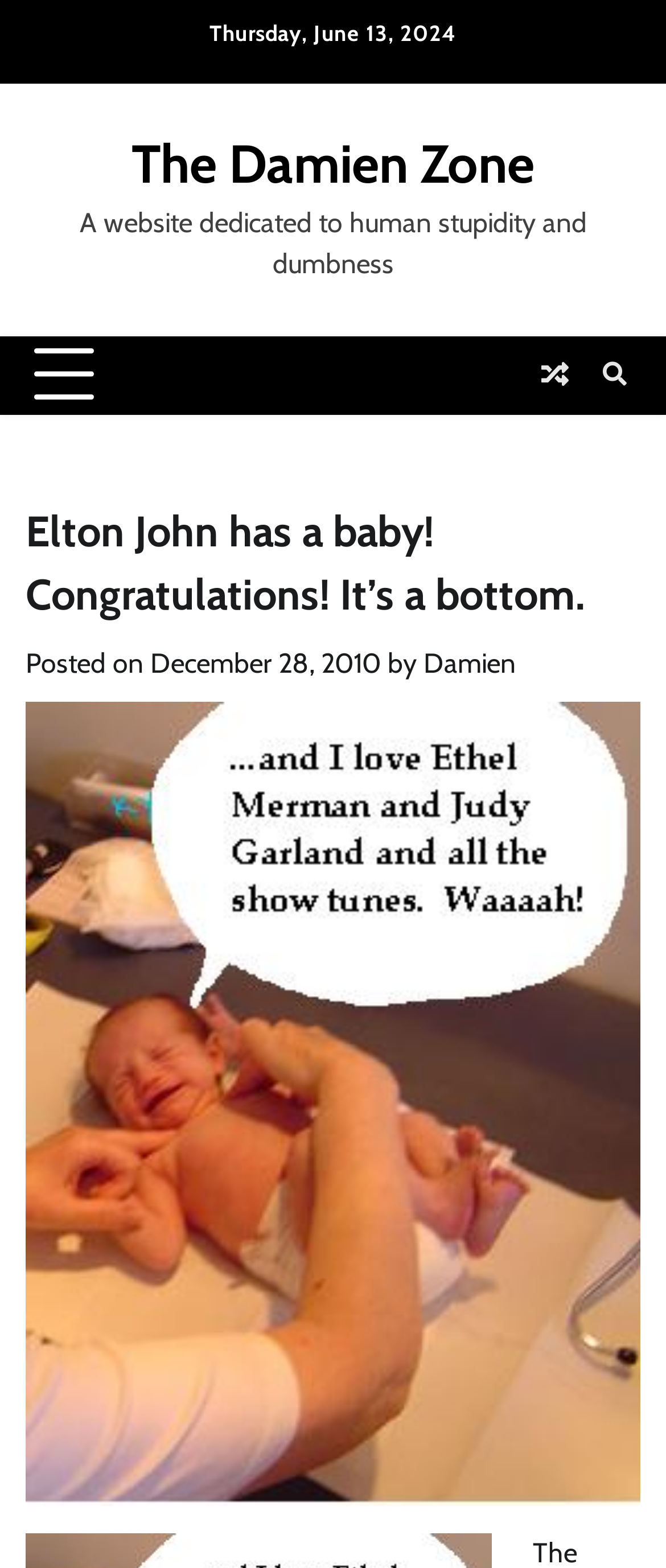What is the website dedicated to?
Give a detailed response to the question by analyzing the screenshot.

I found the description of the website by looking at the static text 'A website dedicated to human stupidity and dumbness'.